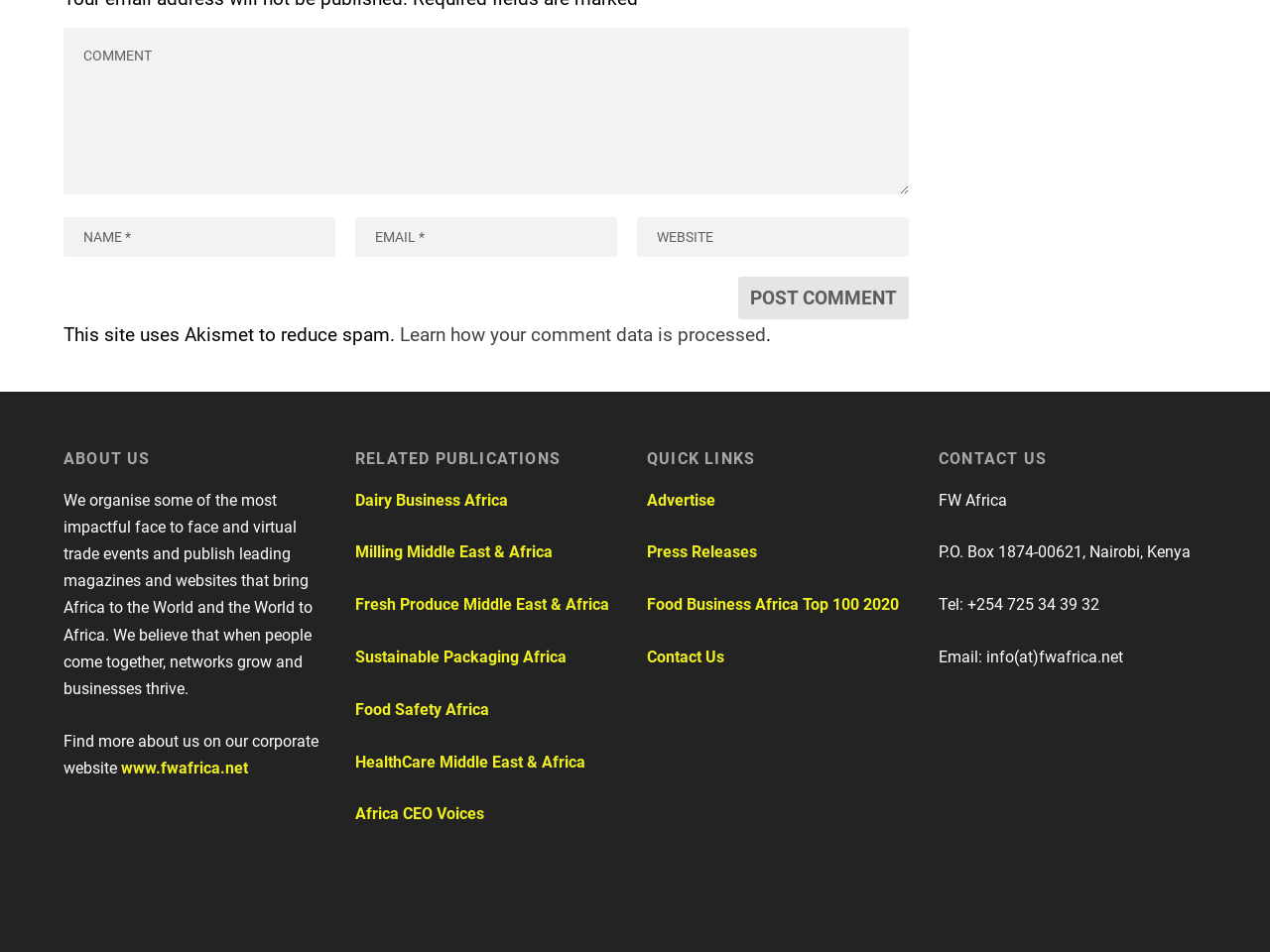Give a one-word or one-phrase response to the question: 
What is the topic of the 'RELATED PUBLICATIONS' section?

Industry publications